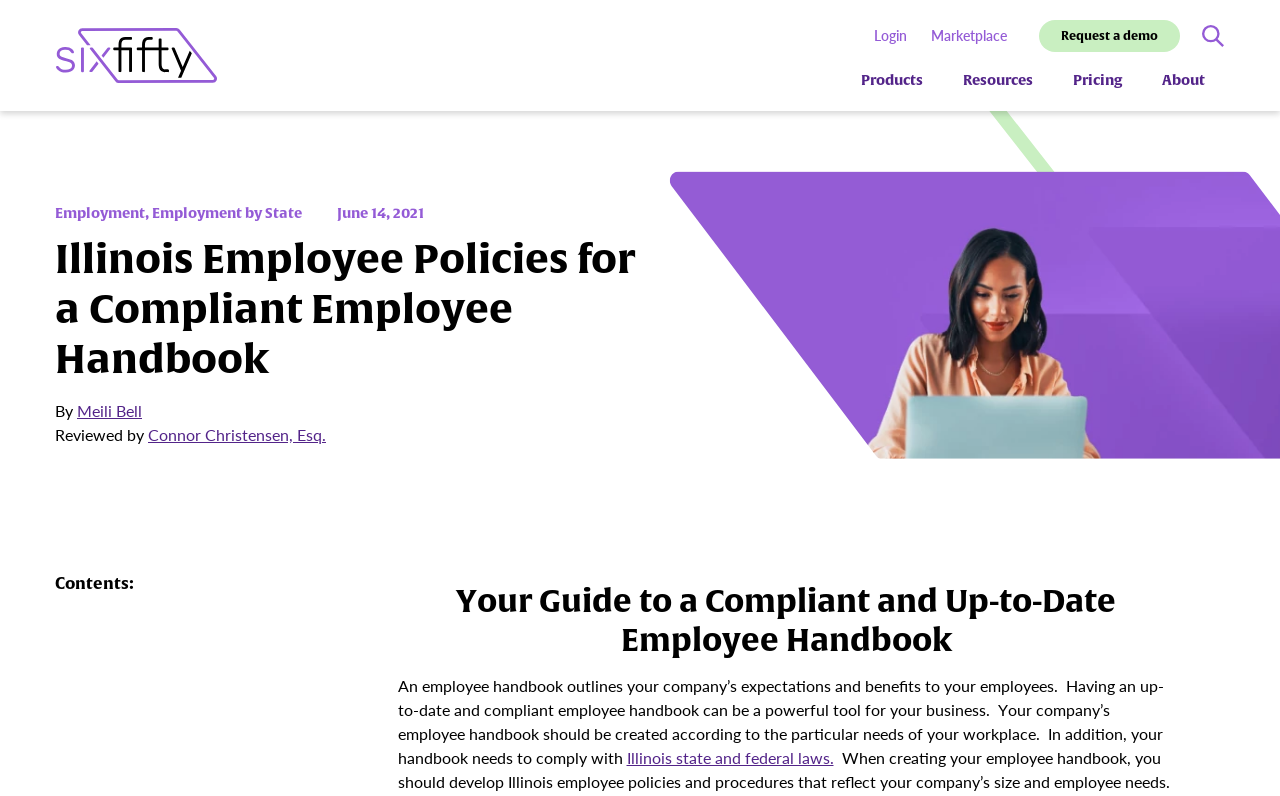Determine the bounding box coordinates for the area that needs to be clicked to fulfill this task: "Explore the Products page". The coordinates must be given as four float numbers between 0 and 1, i.e., [left, top, right, bottom].

[0.673, 0.09, 0.721, 0.112]